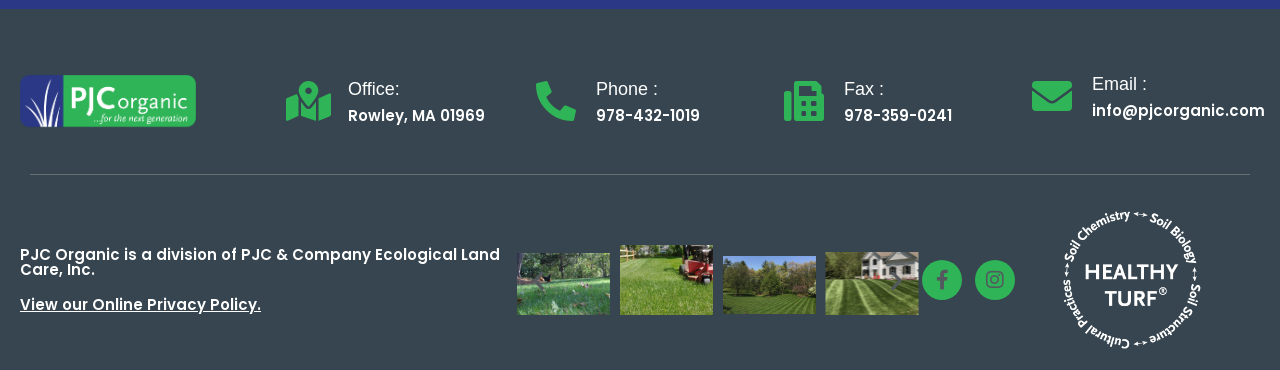Identify the bounding box coordinates of the clickable region to carry out the given instruction: "View the carousel".

[0.403, 0.662, 0.718, 0.851]